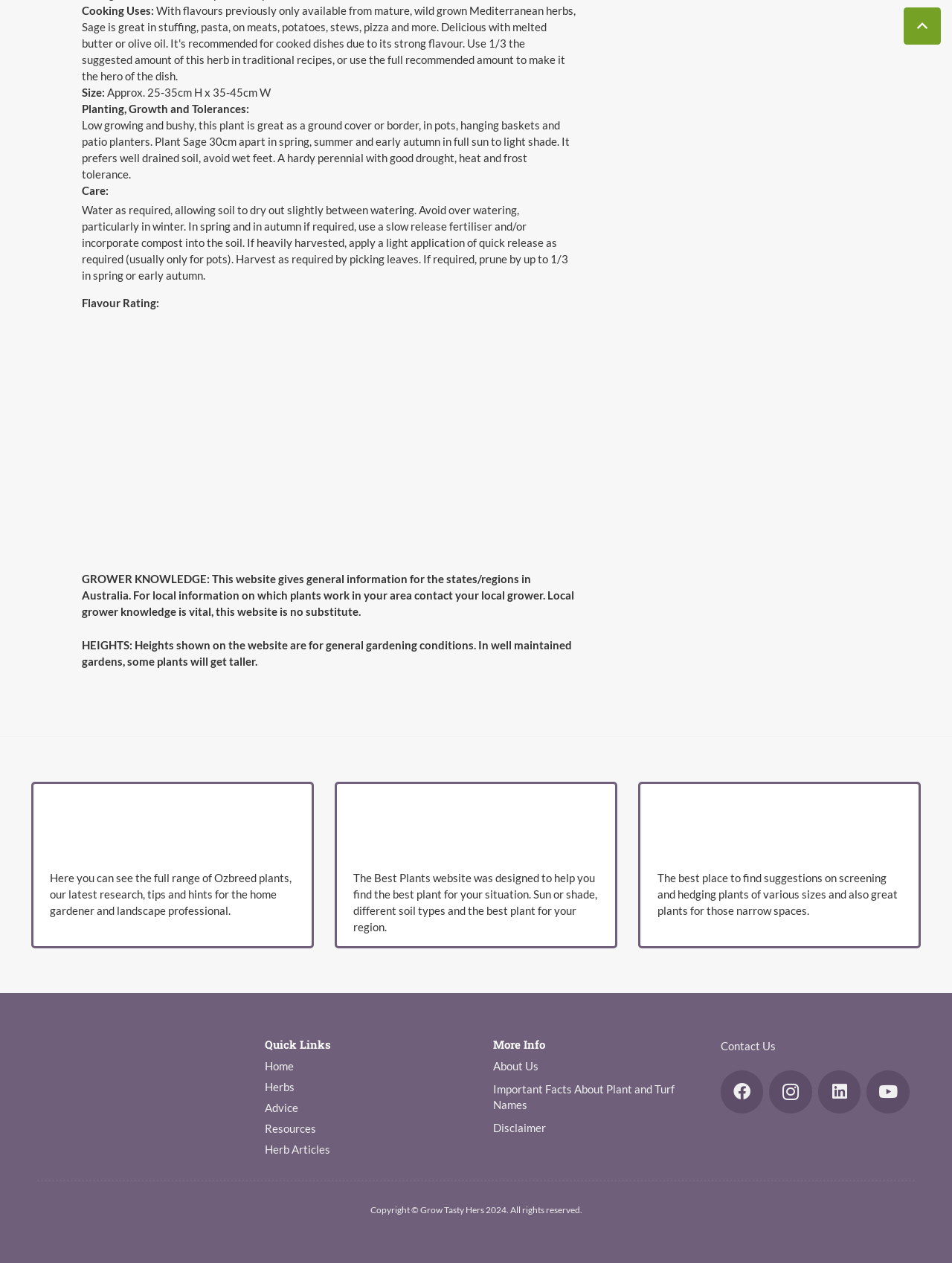From the webpage screenshot, identify the region described by aria-label="best plants austraia". Provide the bounding box coordinates as (top-left x, top-left y, bottom-right x, bottom-right y), with each value being a floating point number between 0 and 1.

[0.371, 0.629, 0.629, 0.688]